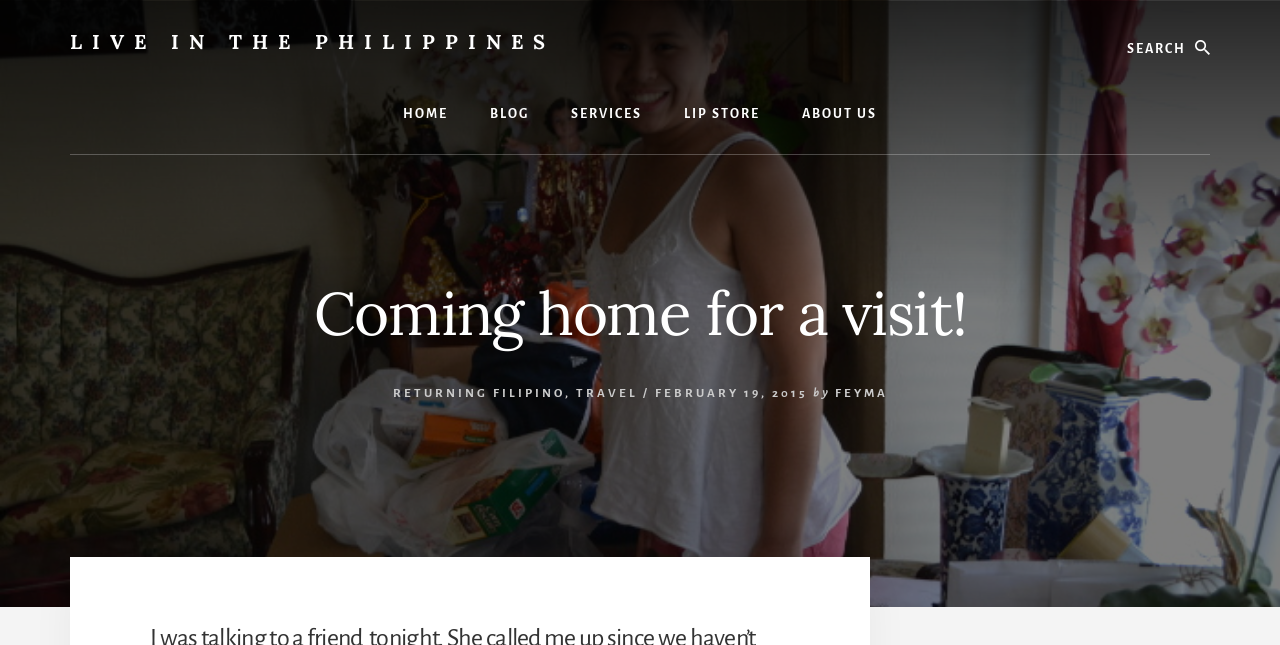What are the main navigation links?
Give a detailed explanation using the information visible in the image.

I determined the main navigation links by looking at the navigation element 'Main' and its child links, which include 'HOME', 'BLOG', 'SERVICES', 'LIP STORE', and 'ABOUT US'.